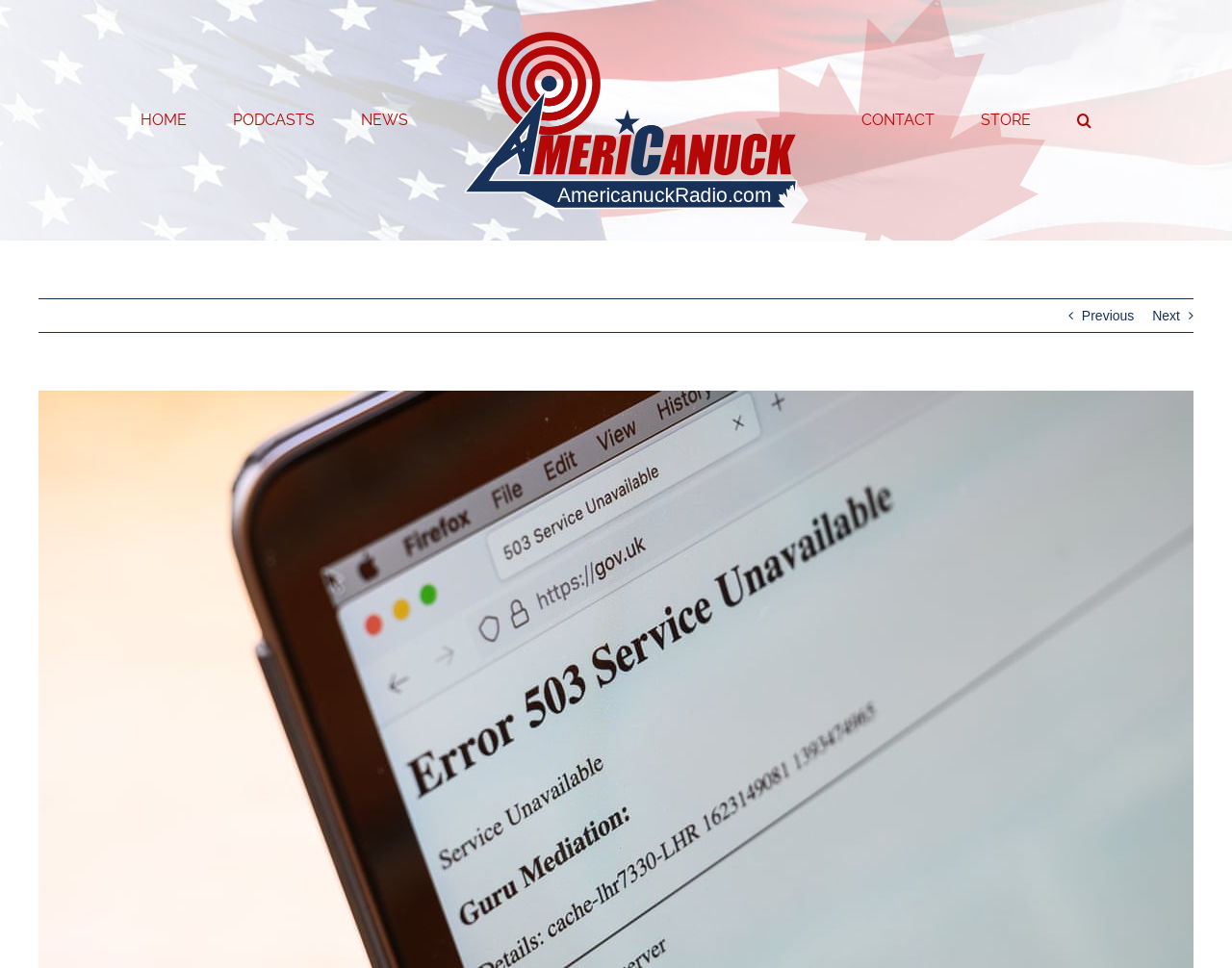Answer the following query concisely with a single word or phrase:
What is the text of the static text element?

View Larger Image